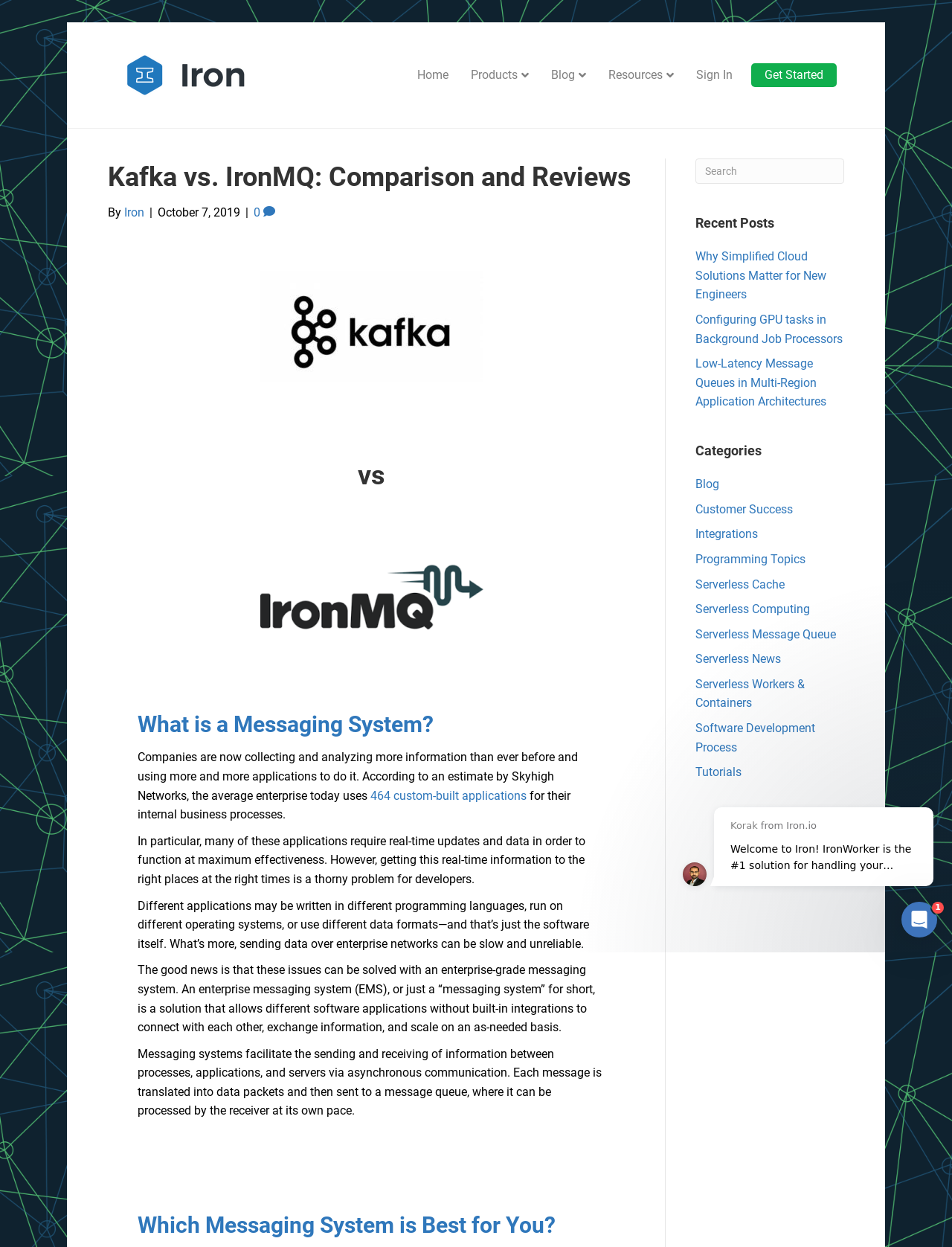What is the author of the article?
Refer to the image and give a detailed response to the question.

I looked at the text near the main heading, which says 'By Iron | October 7, 2019'. This suggests that the author of the article is Iron.